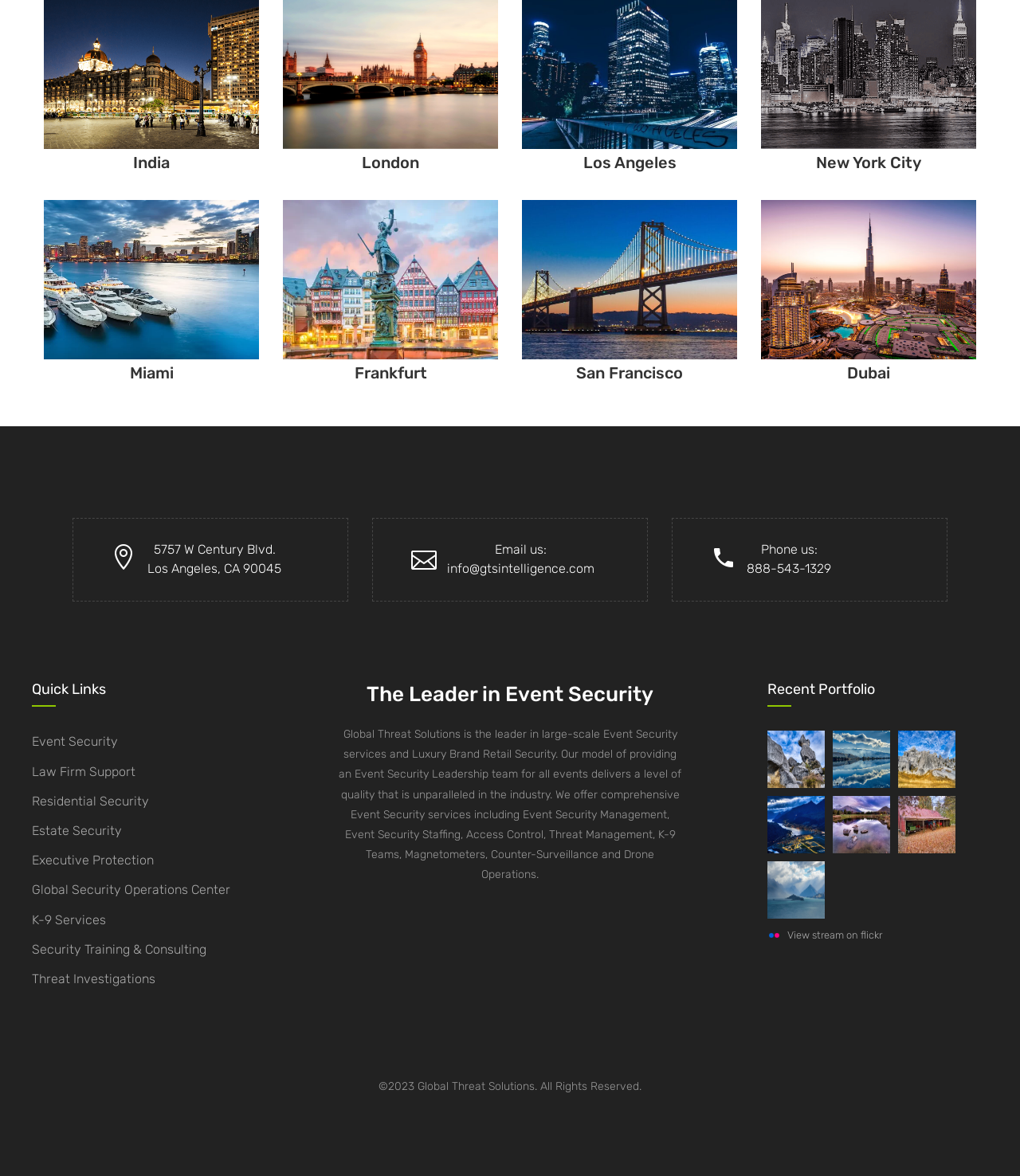What is the company's area of expertise?
Please look at the screenshot and answer using one word or phrase.

Event Security